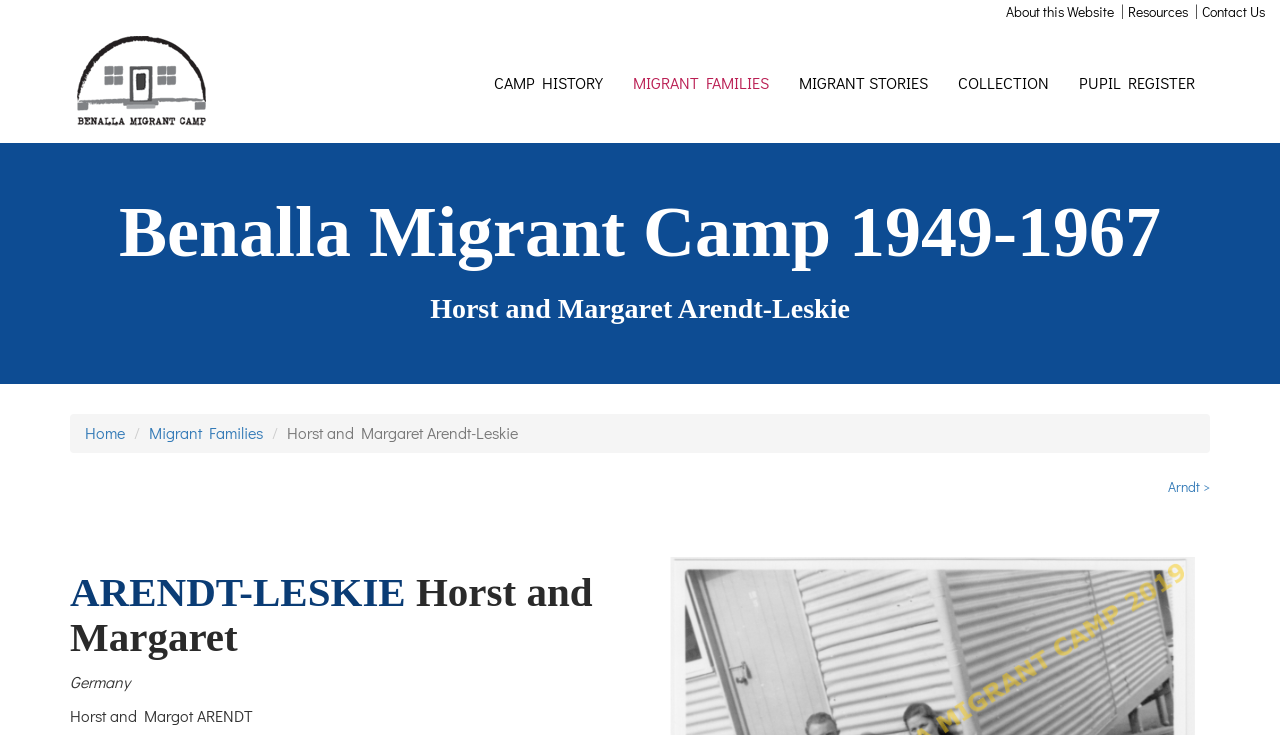Give a short answer using one word or phrase for the question:
What is the name of the migrant family featured on the webpage?

Horst and Margaret Arendt-Leskie